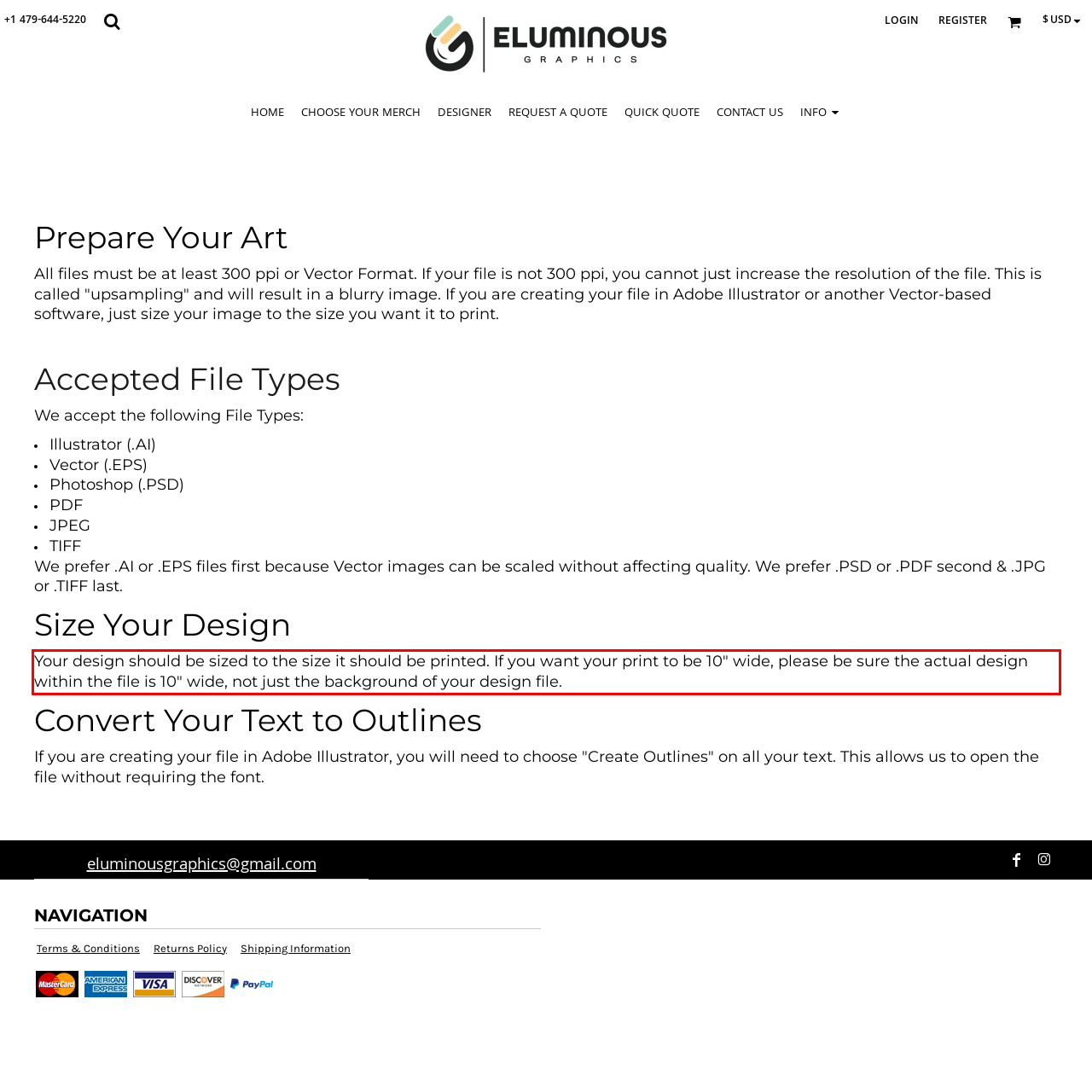Examine the webpage screenshot, find the red bounding box, and extract the text content within this marked area.

Your design should be sized to the size it should be printed. If you want your print to be 10" wide, please be sure the actual design within the file is 10" wide, not just the background of your design file.